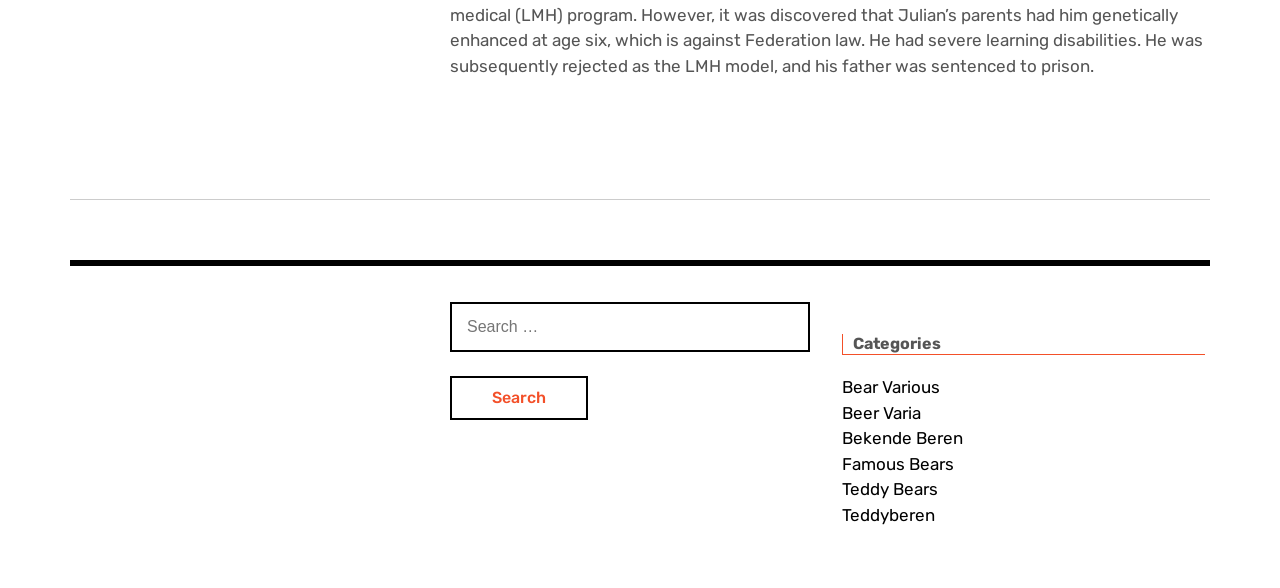Use a single word or phrase to answer the question:
What is the purpose of the links in the footer?

To navigate to related posts